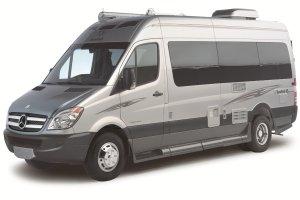How many adults can the van comfortably accommodate?
Please utilize the information in the image to give a detailed response to the question.

According to the caption, the van 'comfortably accommodates two adults', which implies that it is designed to provide a comfortable living space for two people.